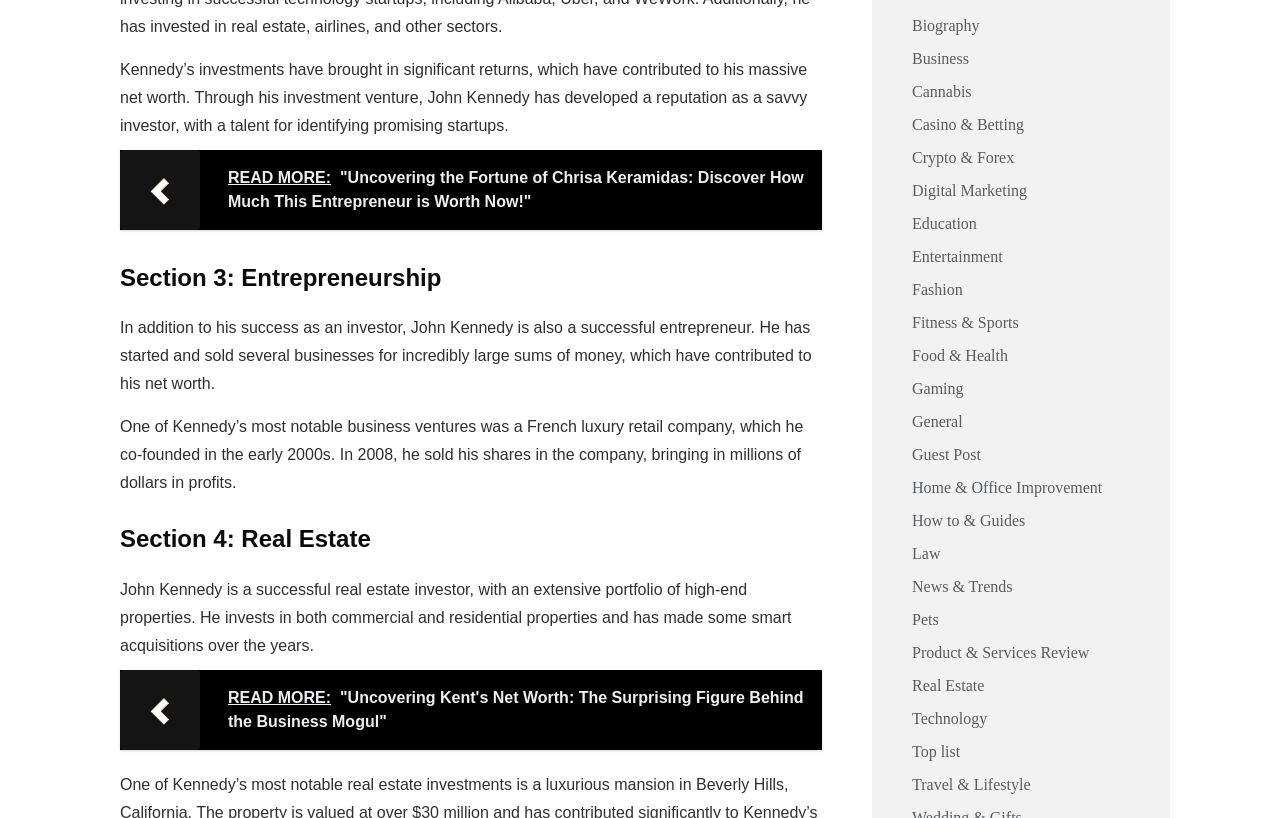Please study the image and answer the question comprehensively:
What is John Kennedy known for?

Based on the webpage content, John Kennedy is described as a savvy investor and a successful entrepreneur, having developed a reputation for identifying promising startups and having started and sold several businesses for large sums of money.